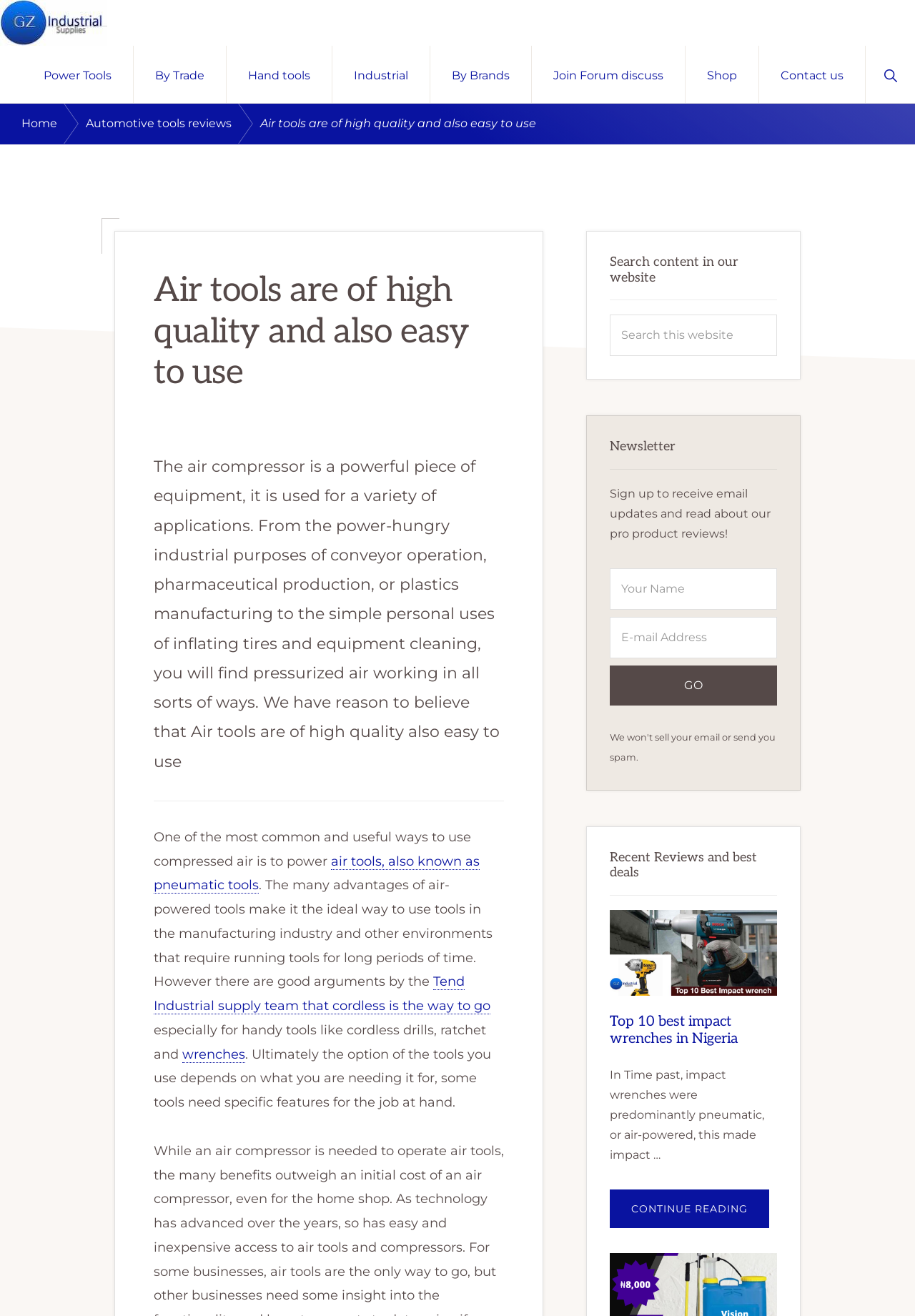What social media platforms are available in the footer?
Please interpret the details in the image and answer the question thoroughly.

I determined the answer by looking at the links in the 'Keep In Touch' section of the footer, which include Facebook, GitHub, Instagram, Pinterest, Twitter, and YouTube.